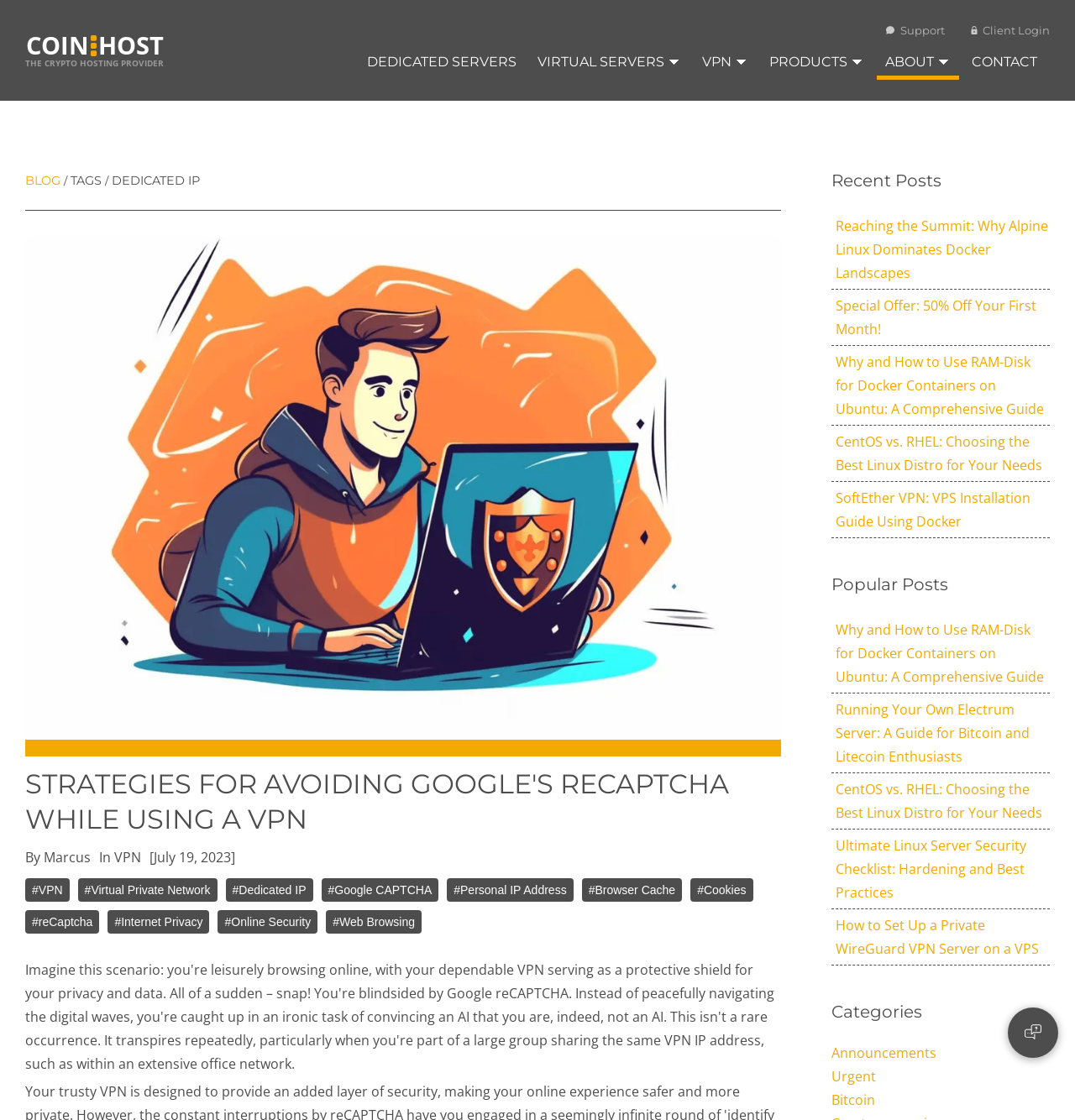Please specify the coordinates of the bounding box for the element that should be clicked to carry out this instruction: "Log in to the client area". The coordinates must be four float numbers between 0 and 1, formatted as [left, top, right, bottom].

[0.902, 0.022, 0.977, 0.032]